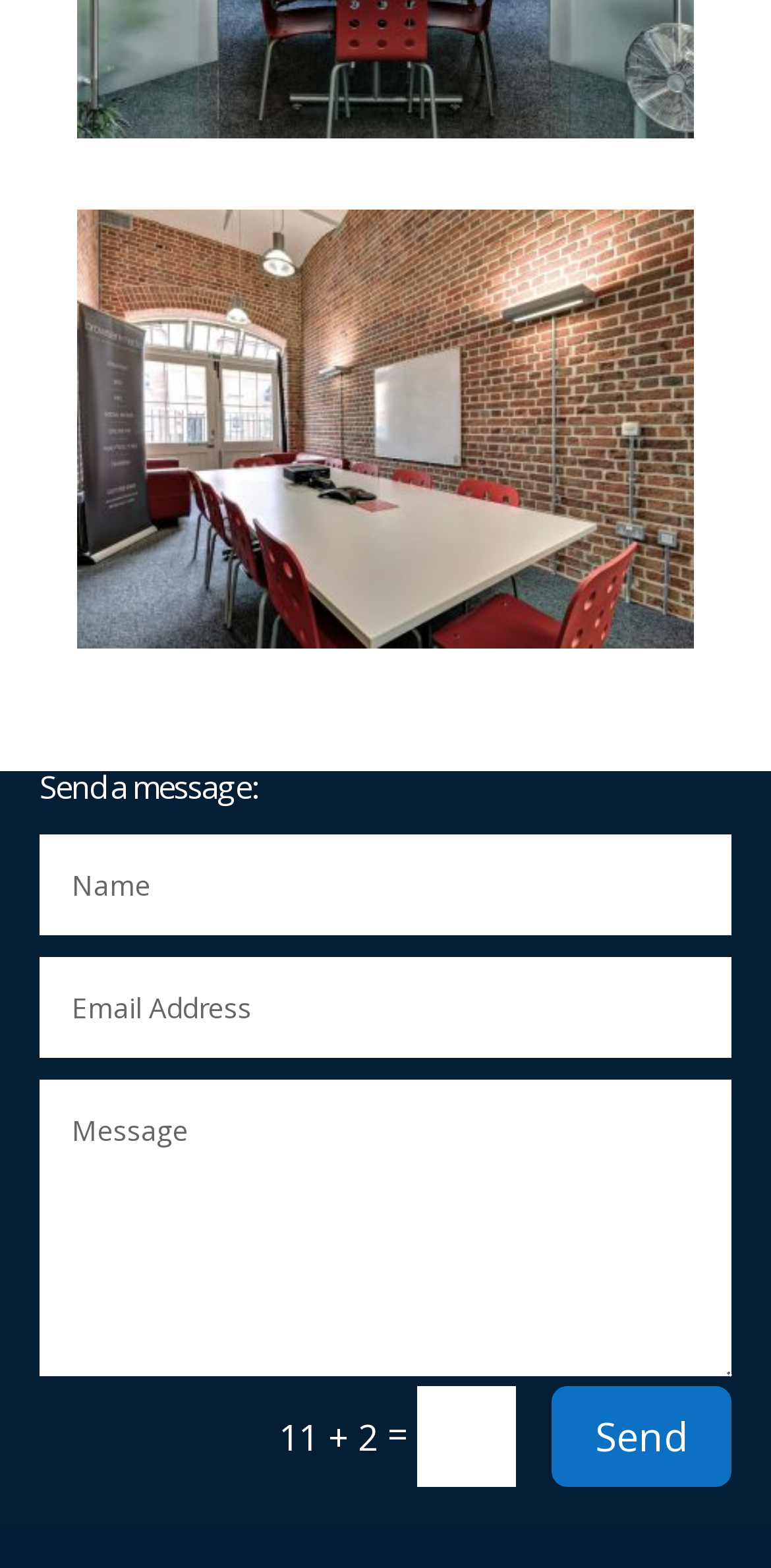Respond to the question below with a single word or phrase:
What is the purpose of the textboxes?

To send a message